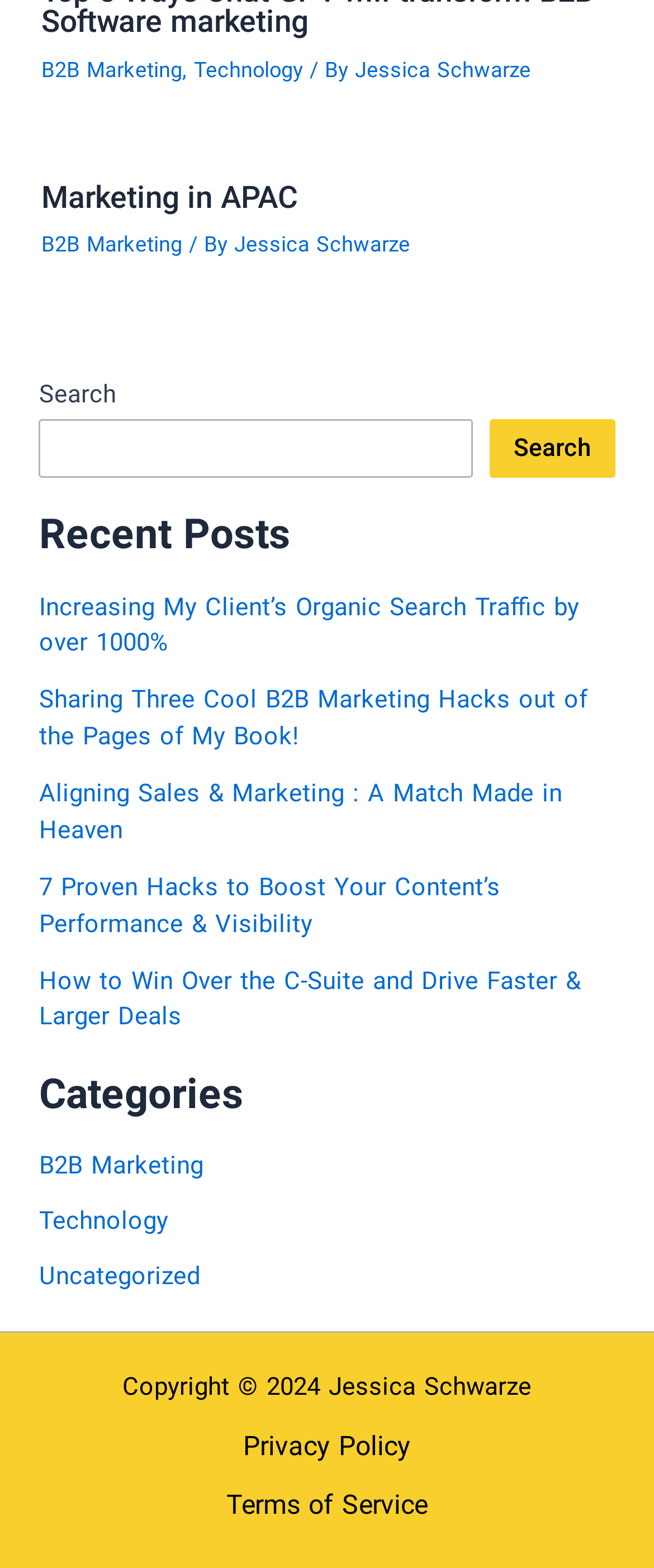What is the copyright year mentioned on the webpage?
Provide a detailed answer to the question, using the image to inform your response.

The copyright year can be found by looking at the bottom of the webpage, where it says 'Copyright © 2024 Jessica Schwarze'.